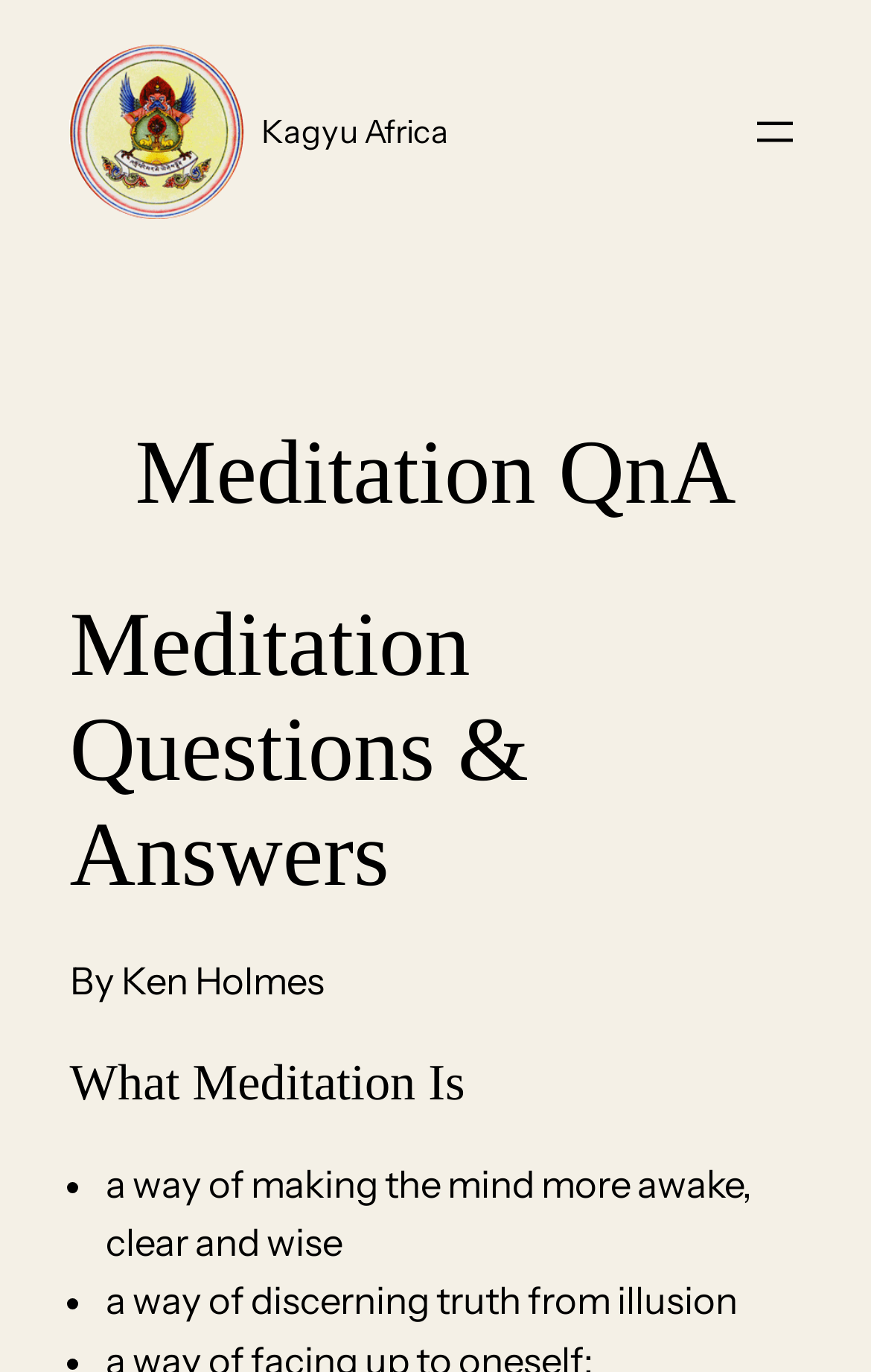Create a detailed description of the webpage's content and layout.

The webpage is titled "Meditation QnA – Kagyu Africa" and features a prominent link to "Kagyu Africa" at the top-left corner, accompanied by a small image with the same name. Below this, there is a navigation menu labeled "Med sidebar" at the top-right corner, which can be opened by clicking the "Open menu" button.

The main content of the page is divided into sections, with headings that provide a clear structure. The first heading, "Meditation QnA", is followed by a subheading, "Meditation Questions & Answers". Below this, there is a credit line "By Ken Holmes".

The next section is titled "What Meditation Is", which is further divided into two bullet points. The first bullet point describes meditation as "a way of making the mind more awake, clear and wise", while the second bullet point describes it as "a way of discerning truth from illusion". These bullet points are arranged vertically, with the second one positioned below the first one.